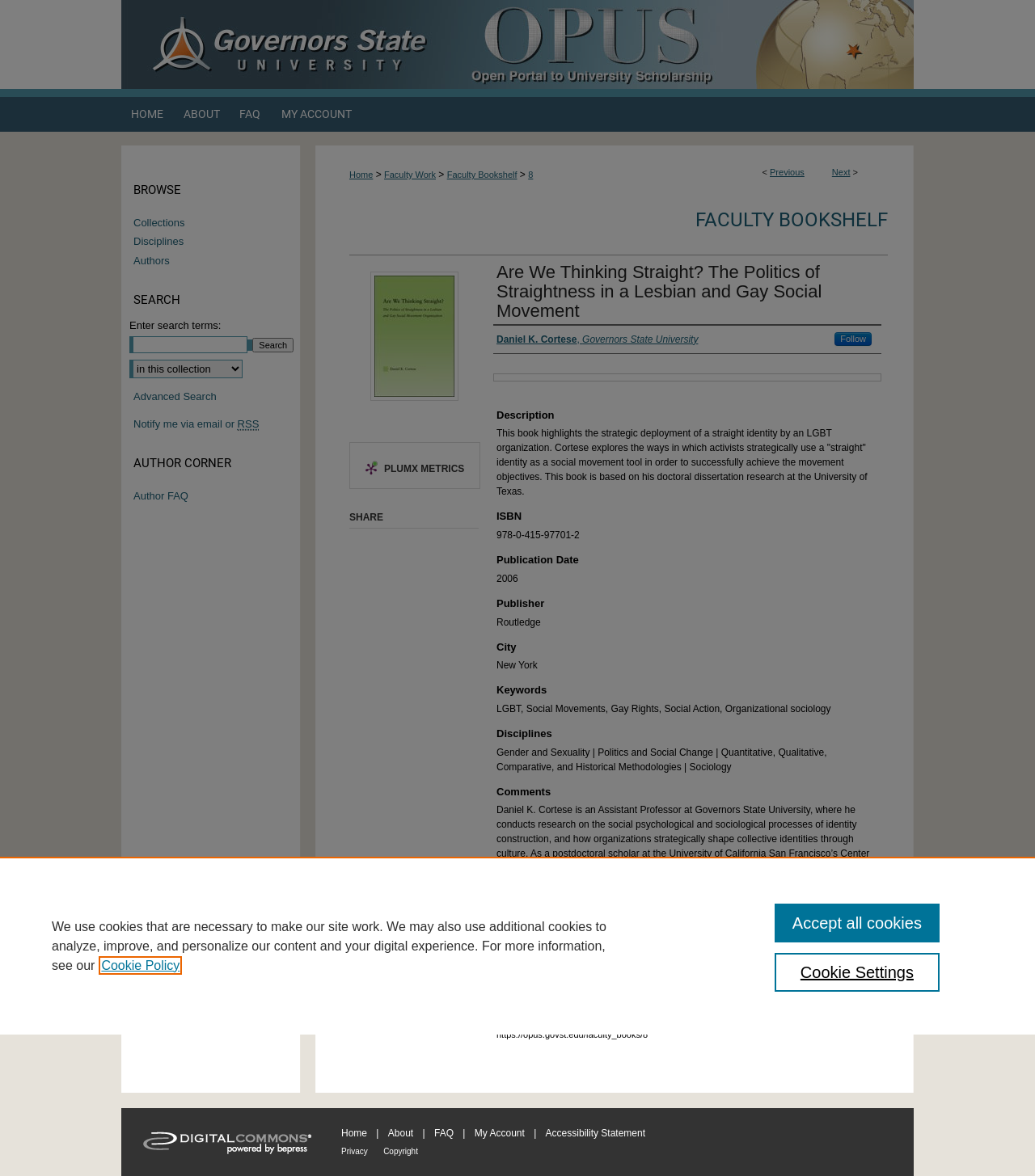How many links are there in the 'Browse' section?
Respond with a short answer, either a single word or a phrase, based on the image.

3